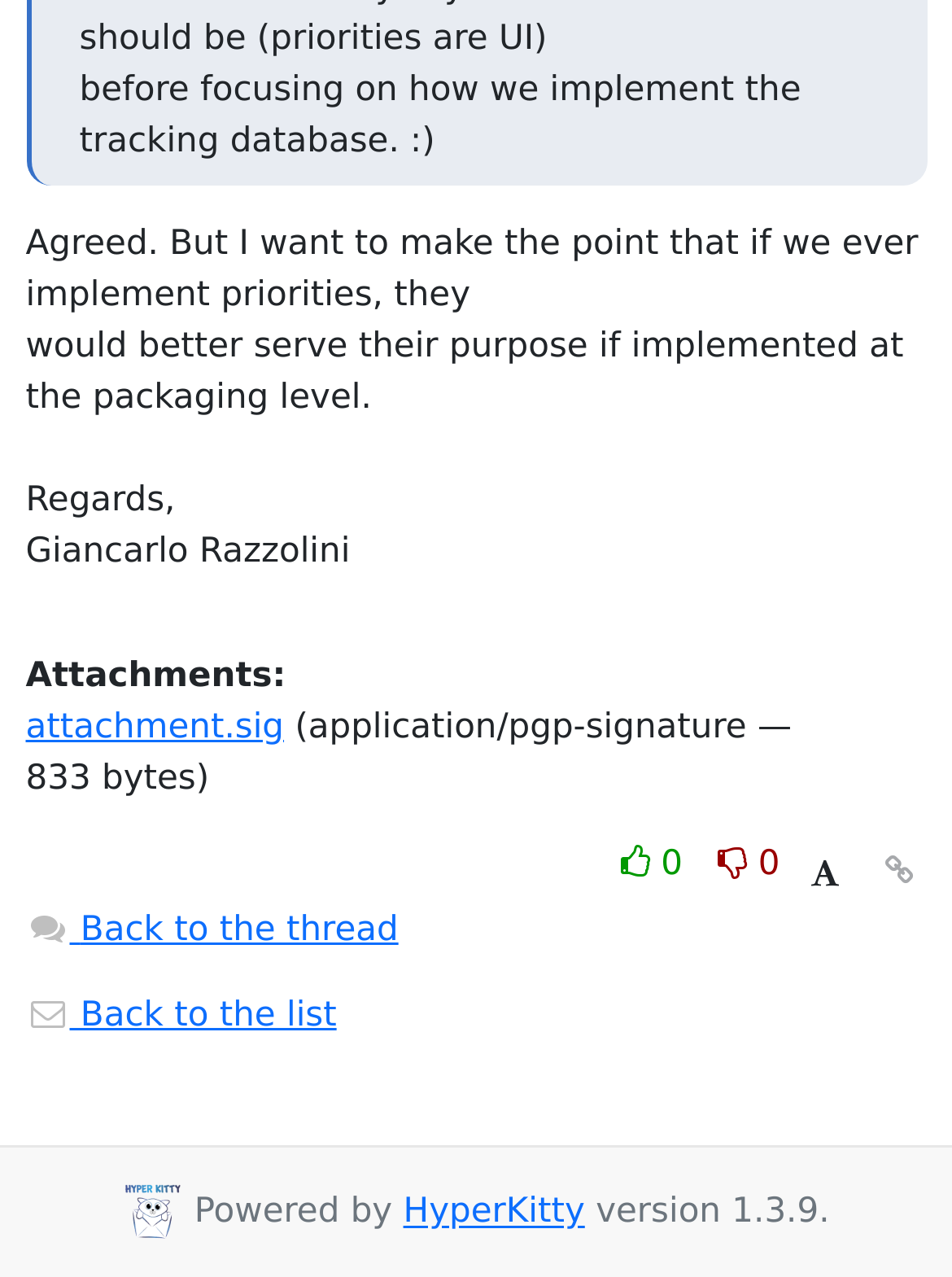Provide the bounding box coordinates for the UI element that is described as: "title="Display in fixed font"".

[0.832, 0.658, 0.901, 0.71]